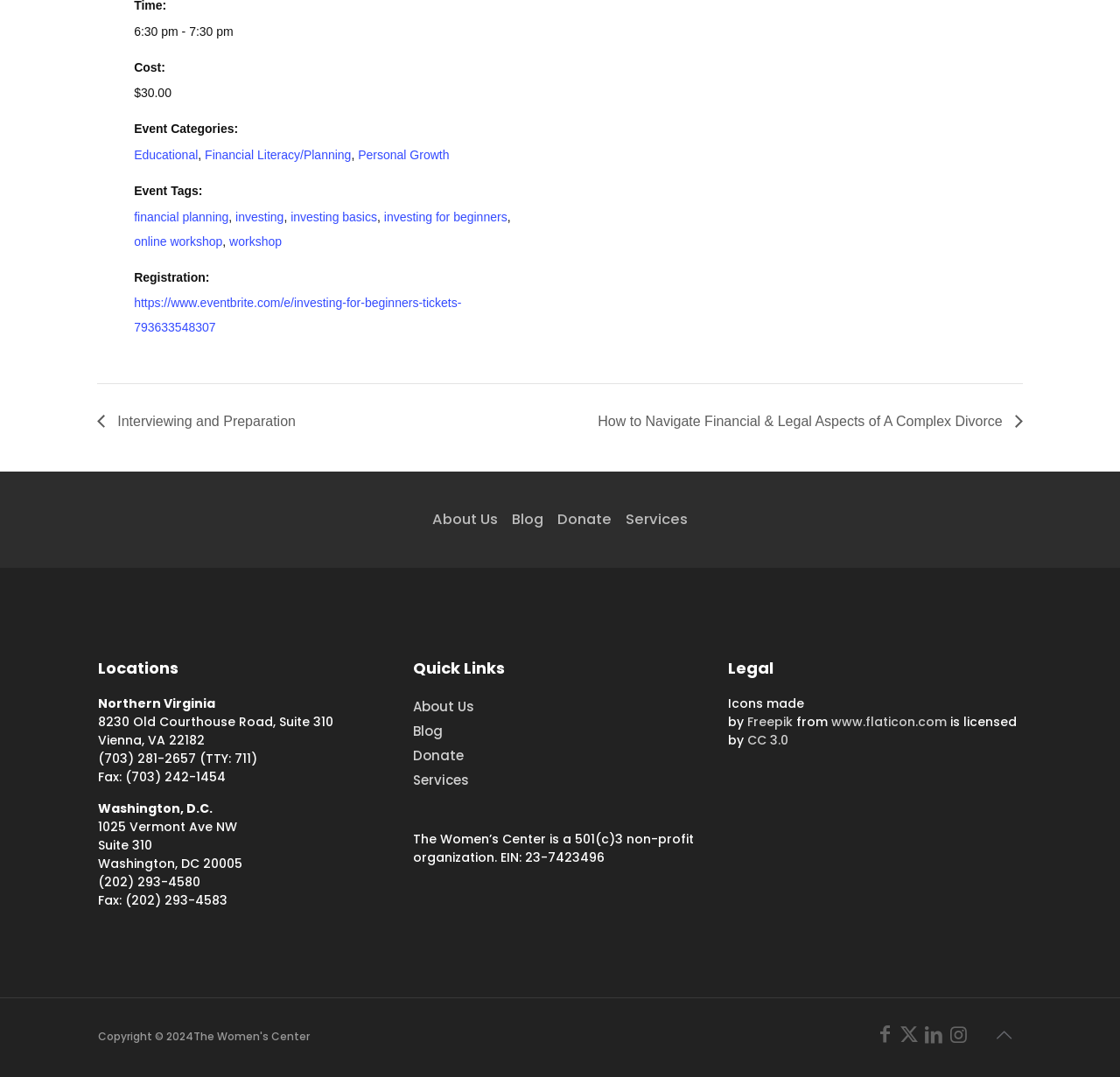Find and provide the bounding box coordinates for the UI element described here: "aria-label="Facebook icon" title="Facebook"". The coordinates should be given as four float numbers between 0 and 1: [left, top, right, bottom].

[0.781, 0.948, 0.798, 0.973]